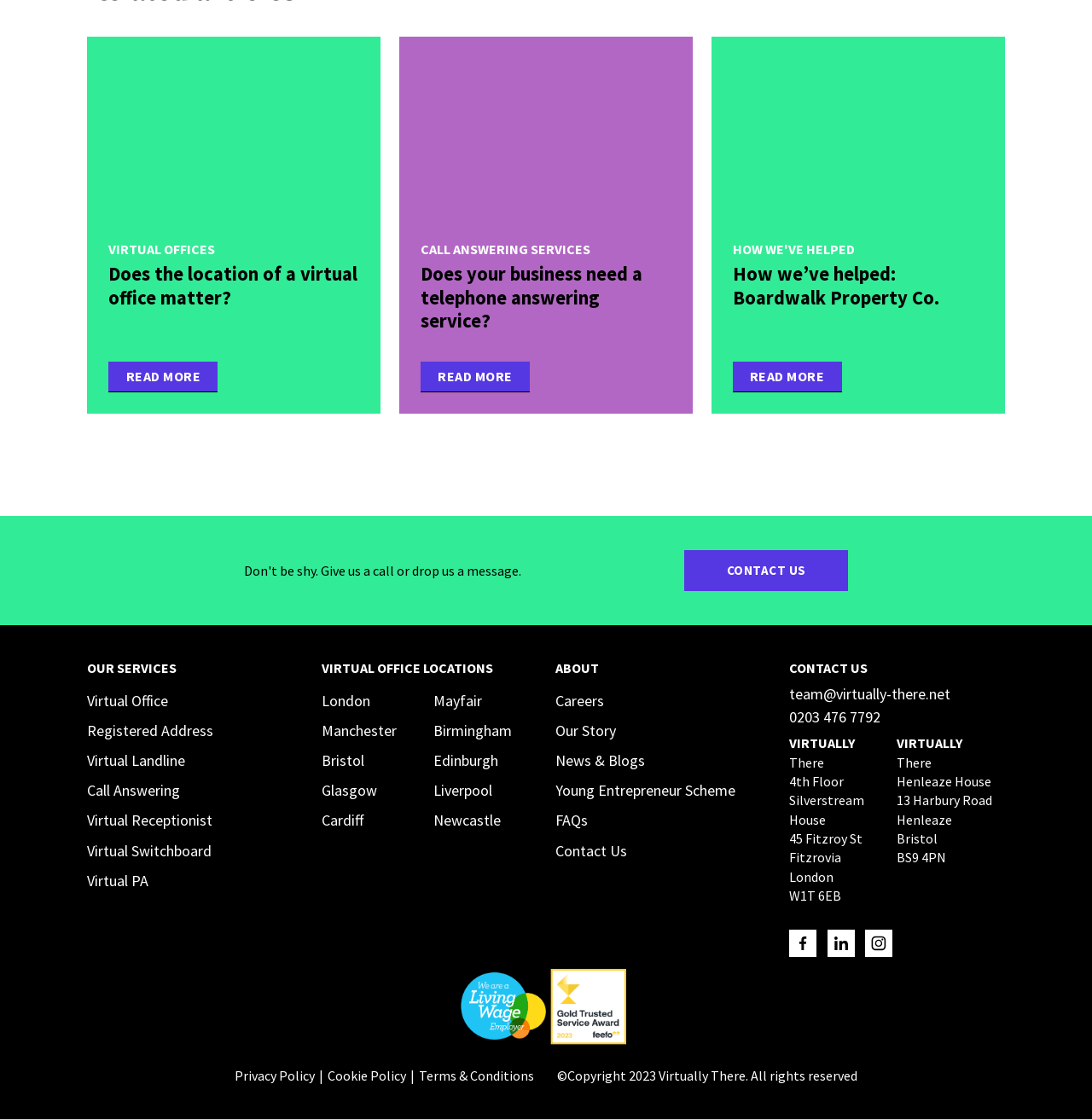Pinpoint the bounding box coordinates of the clickable area needed to execute the instruction: "Learn more about 'Virtual Office'". The coordinates should be specified as four float numbers between 0 and 1, i.e., [left, top, right, bottom].

[0.08, 0.619, 0.277, 0.633]